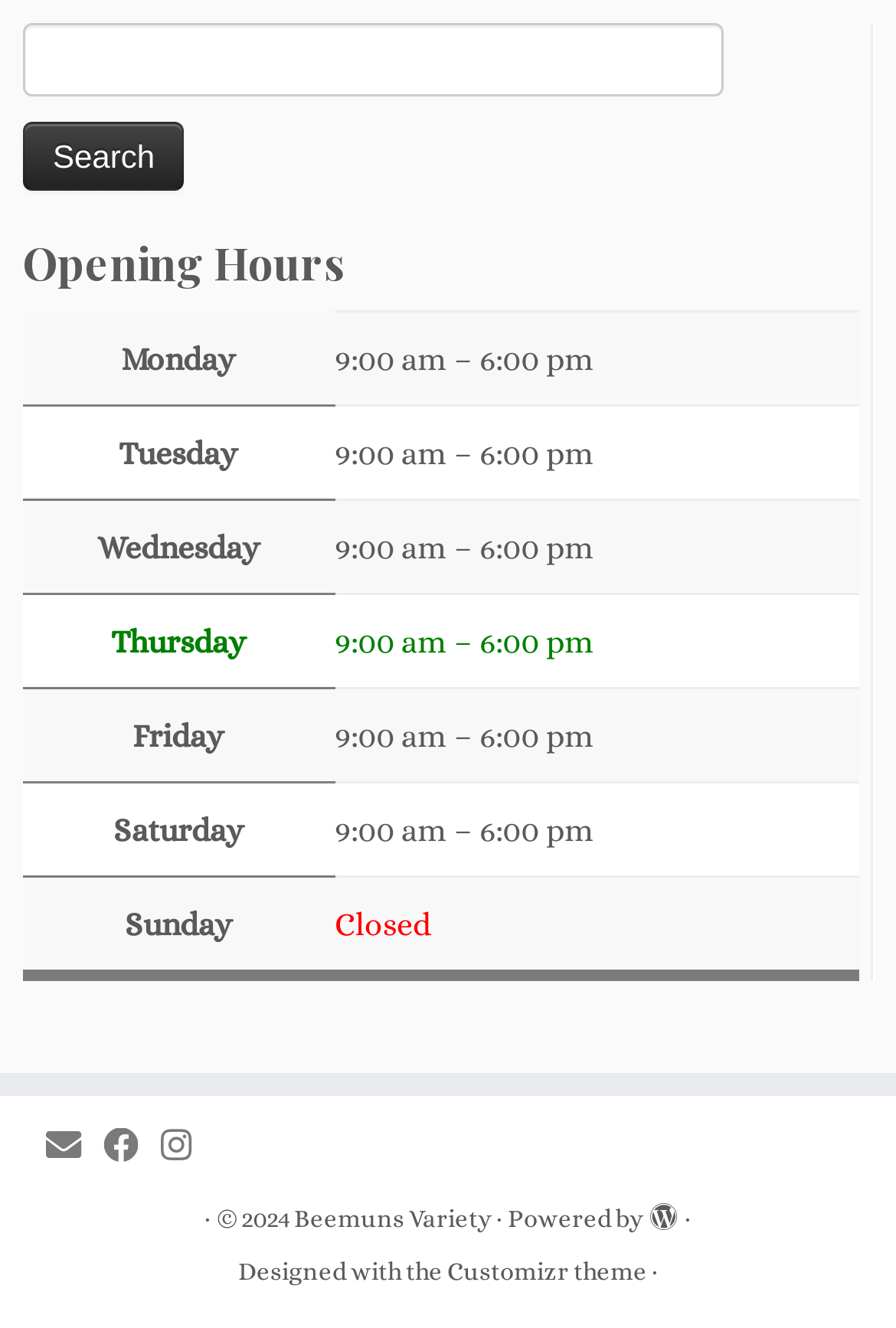Find the bounding box coordinates of the element you need to click on to perform this action: 'View opening hours'. The coordinates should be represented by four float values between 0 and 1, in the format [left, top, right, bottom].

[0.026, 0.181, 0.959, 0.214]